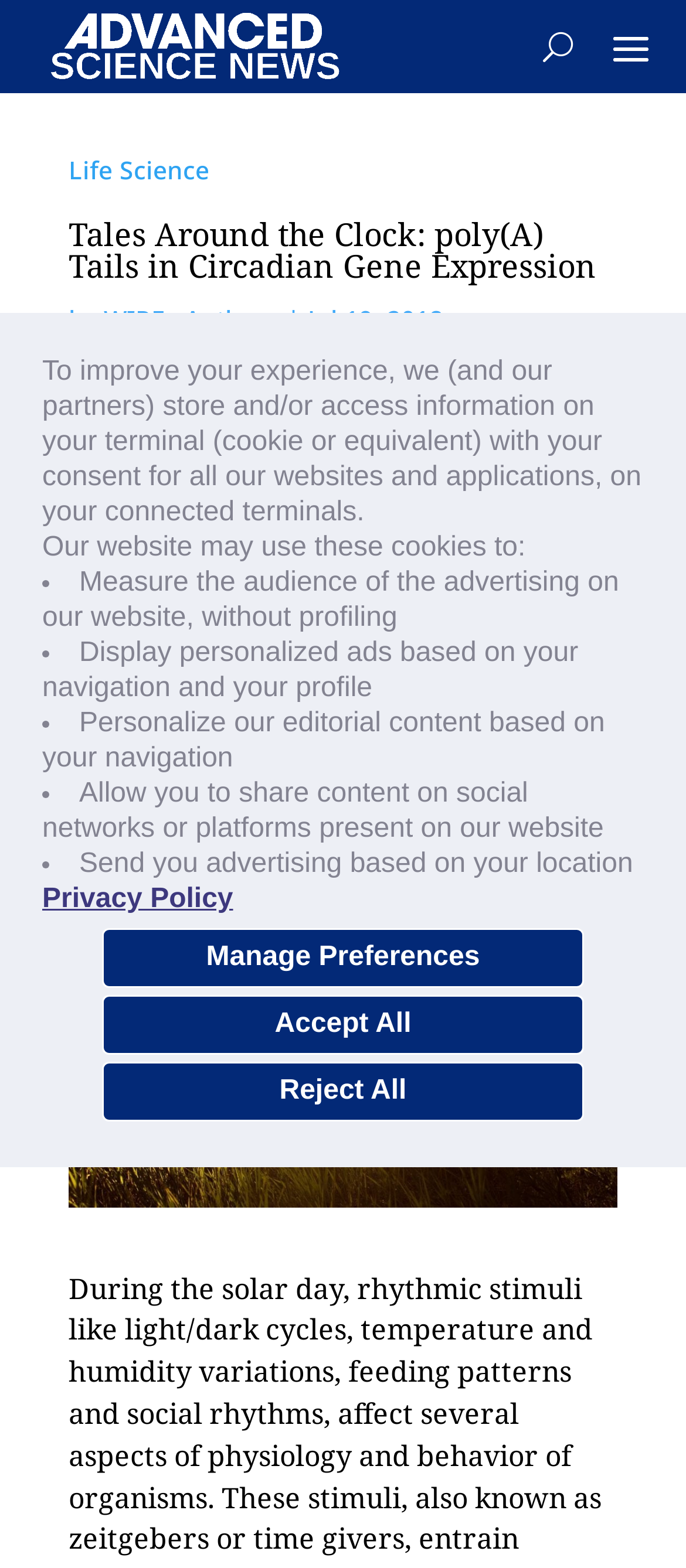Who are the authors of the article?
Use the image to give a comprehensive and detailed response to the question.

The authors of the article can be found by looking at the text 'by WIREs Authors' which indicates that the authors of the article are WIREs Authors.